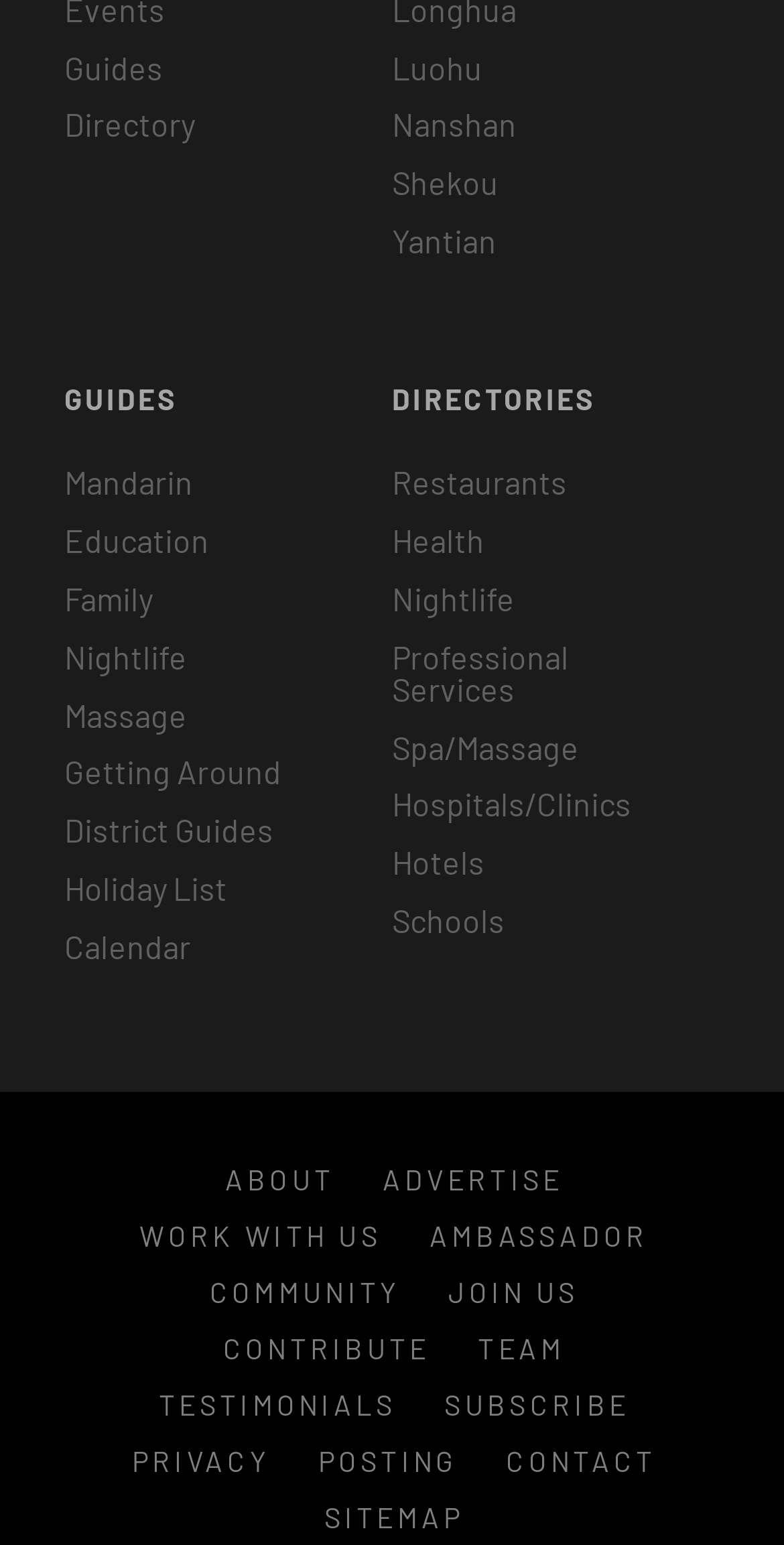Identify the coordinates of the bounding box for the element that must be clicked to accomplish the instruction: "Learn Mandarin".

[0.082, 0.294, 0.418, 0.332]